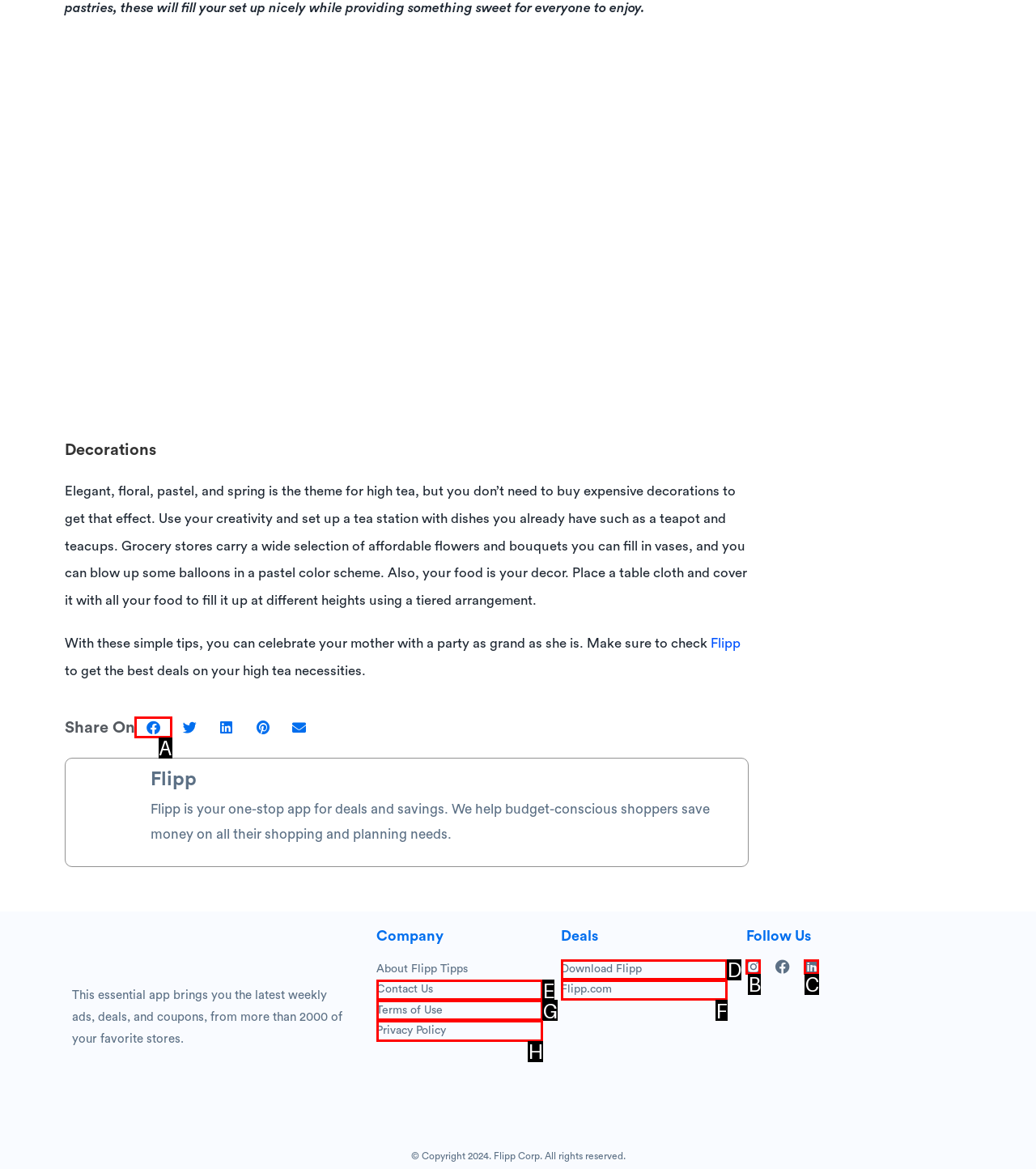Identify the HTML element that should be clicked to accomplish the task: Share on facebook
Provide the option's letter from the given choices.

A